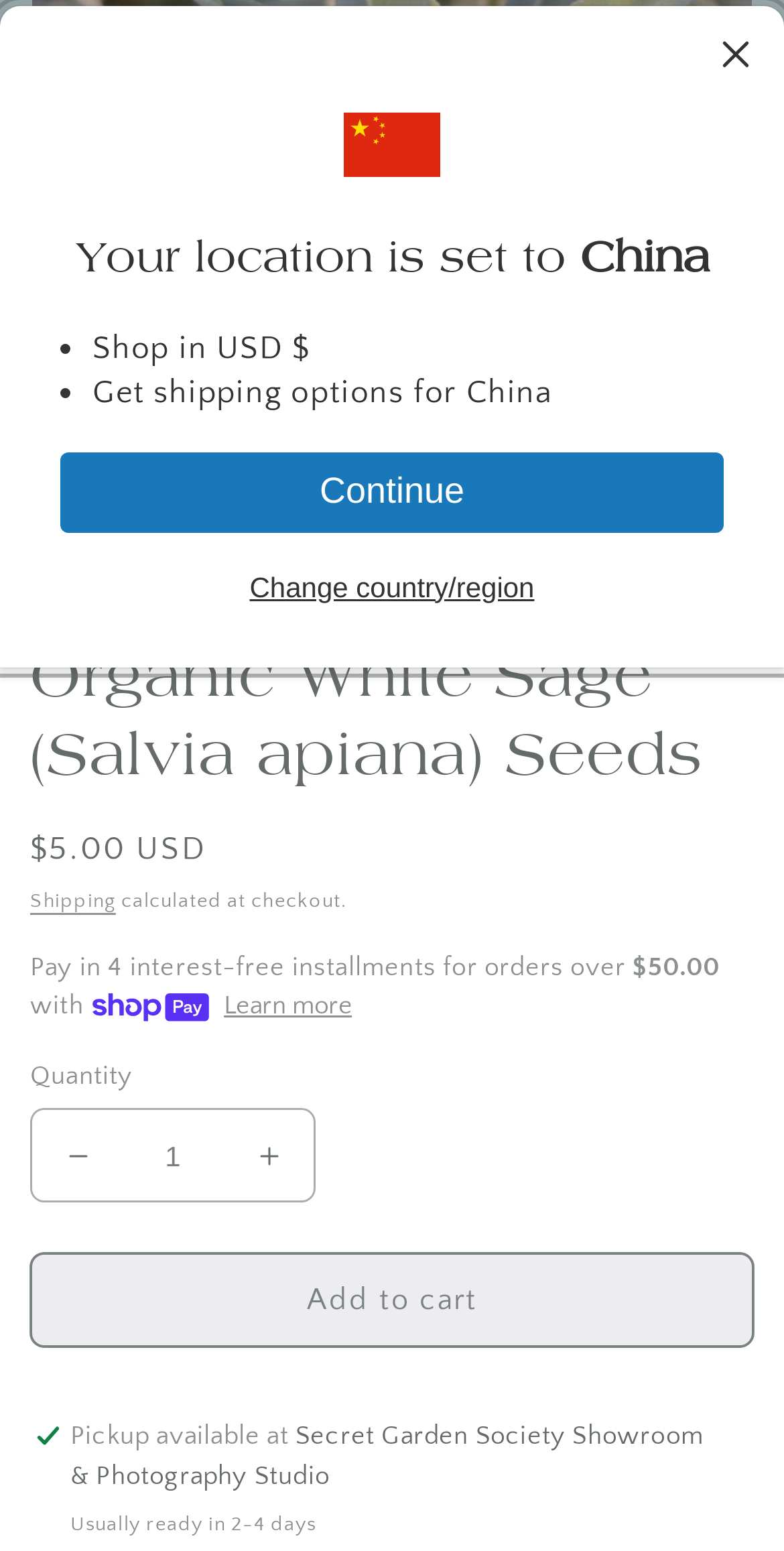Identify the bounding box for the element characterized by the following description: "Add to cart".

[0.038, 0.808, 0.962, 0.869]